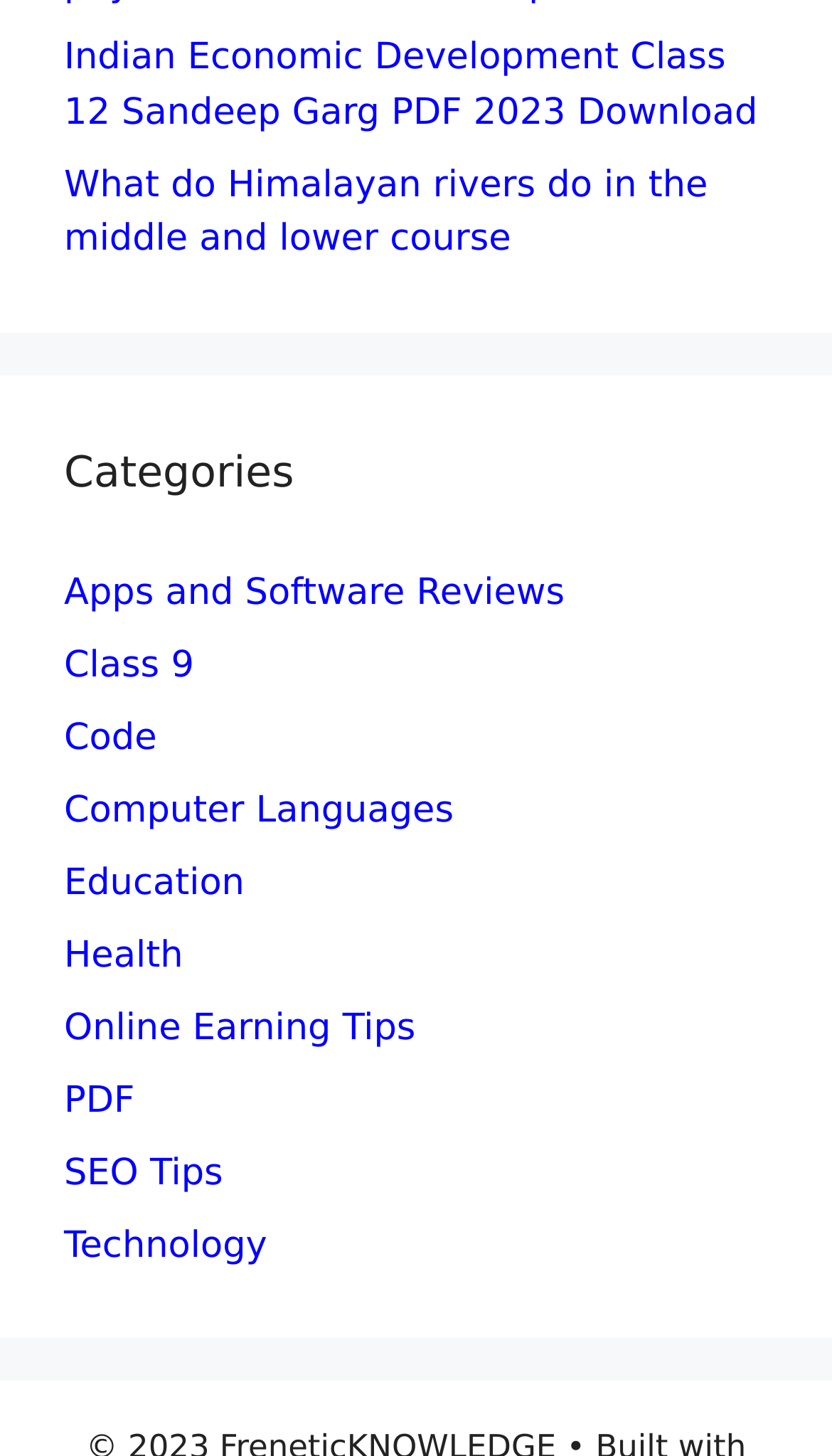Provide the bounding box coordinates for the specified HTML element described in this description: "Online Earning Tips". The coordinates should be four float numbers ranging from 0 to 1, in the format [left, top, right, bottom].

[0.077, 0.691, 0.499, 0.72]